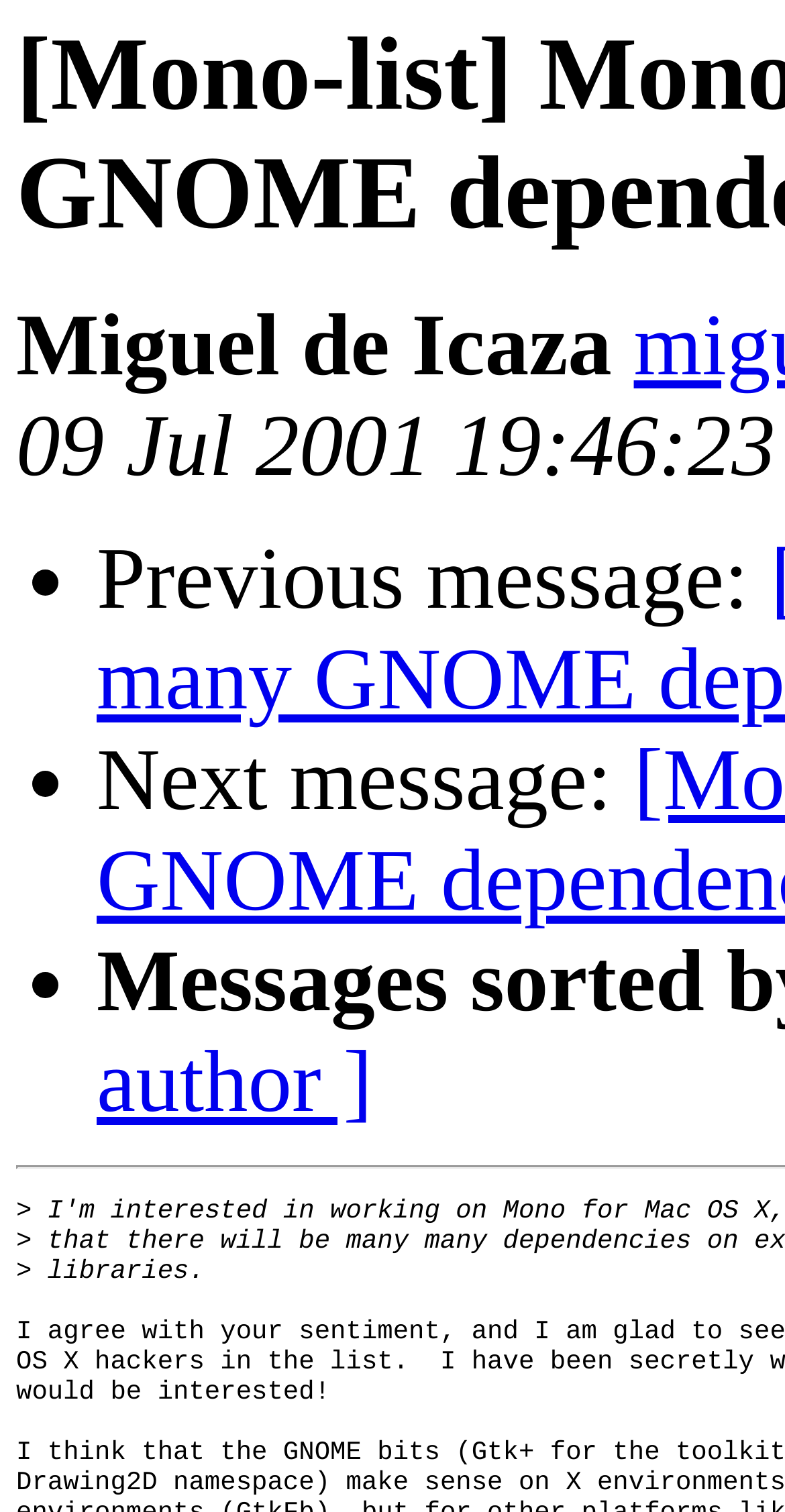How many list markers are present?
Identify the answer in the screenshot and reply with a single word or phrase.

3